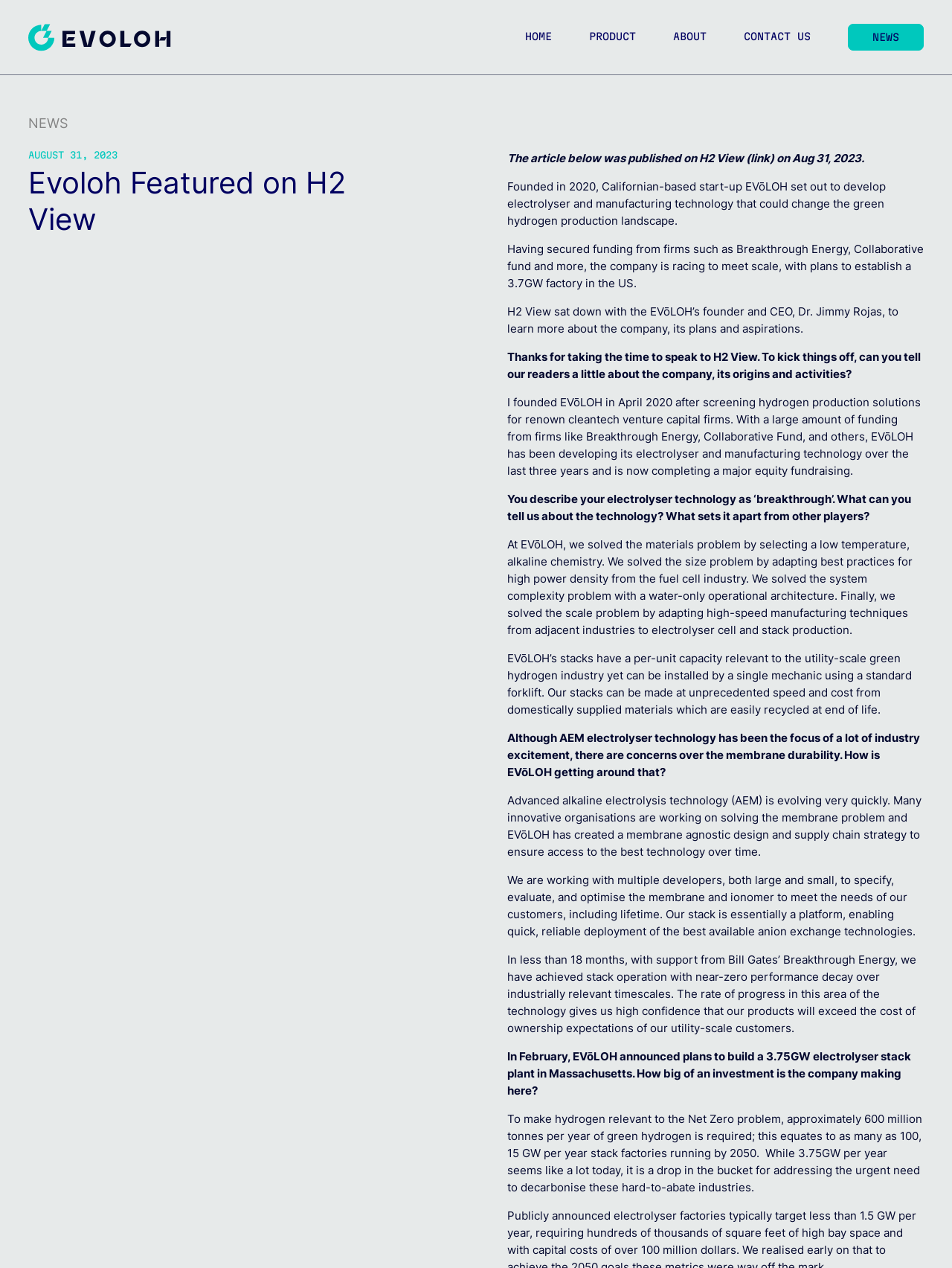For the element described, predict the bounding box coordinates as (top-left x, top-left y, bottom-right x, bottom-right y). All values should be between 0 and 1. Element description: Contact us

[0.781, 0.019, 0.851, 0.039]